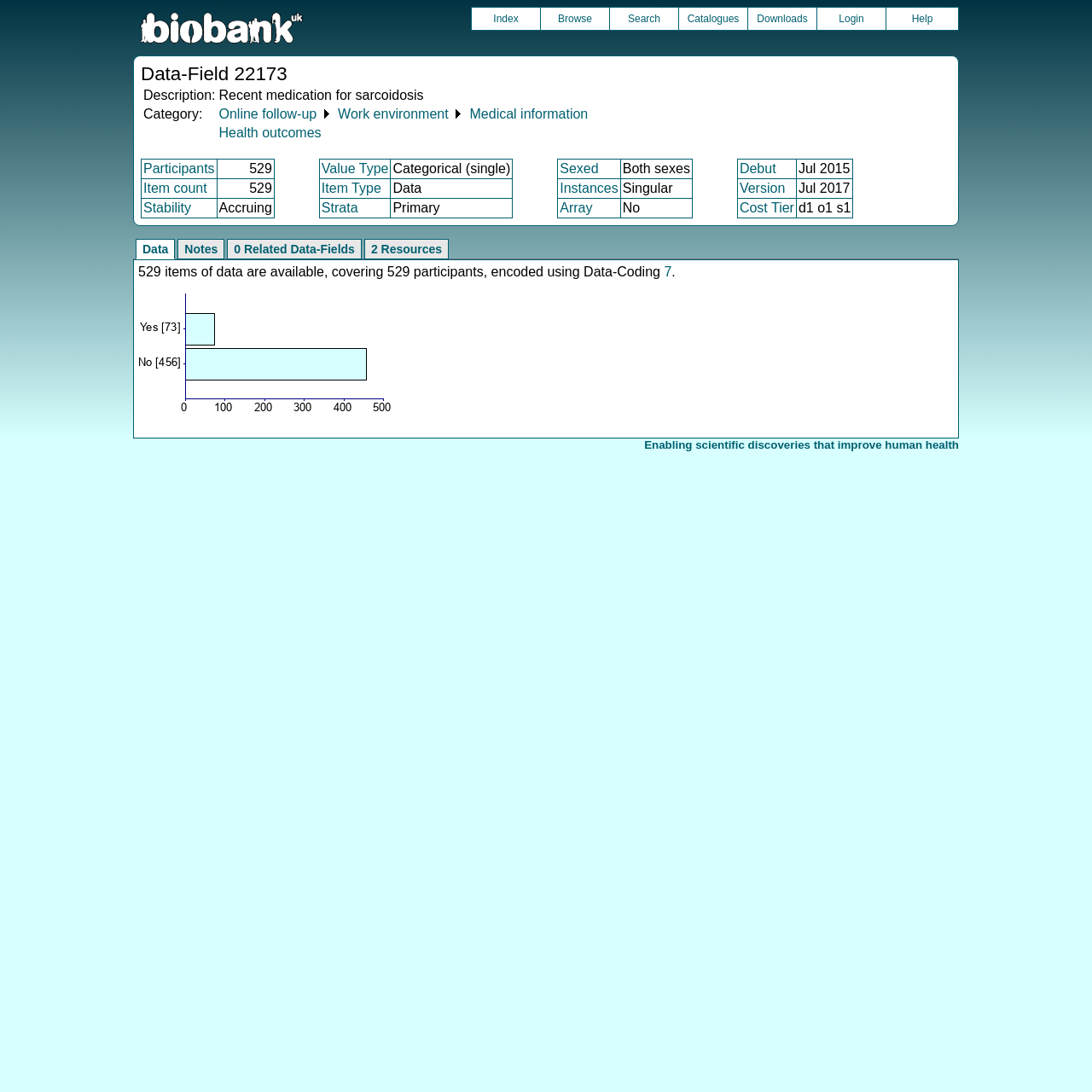Respond to the question with just a single word or phrase: 
What is the debut date of the data field?

Jul 2015